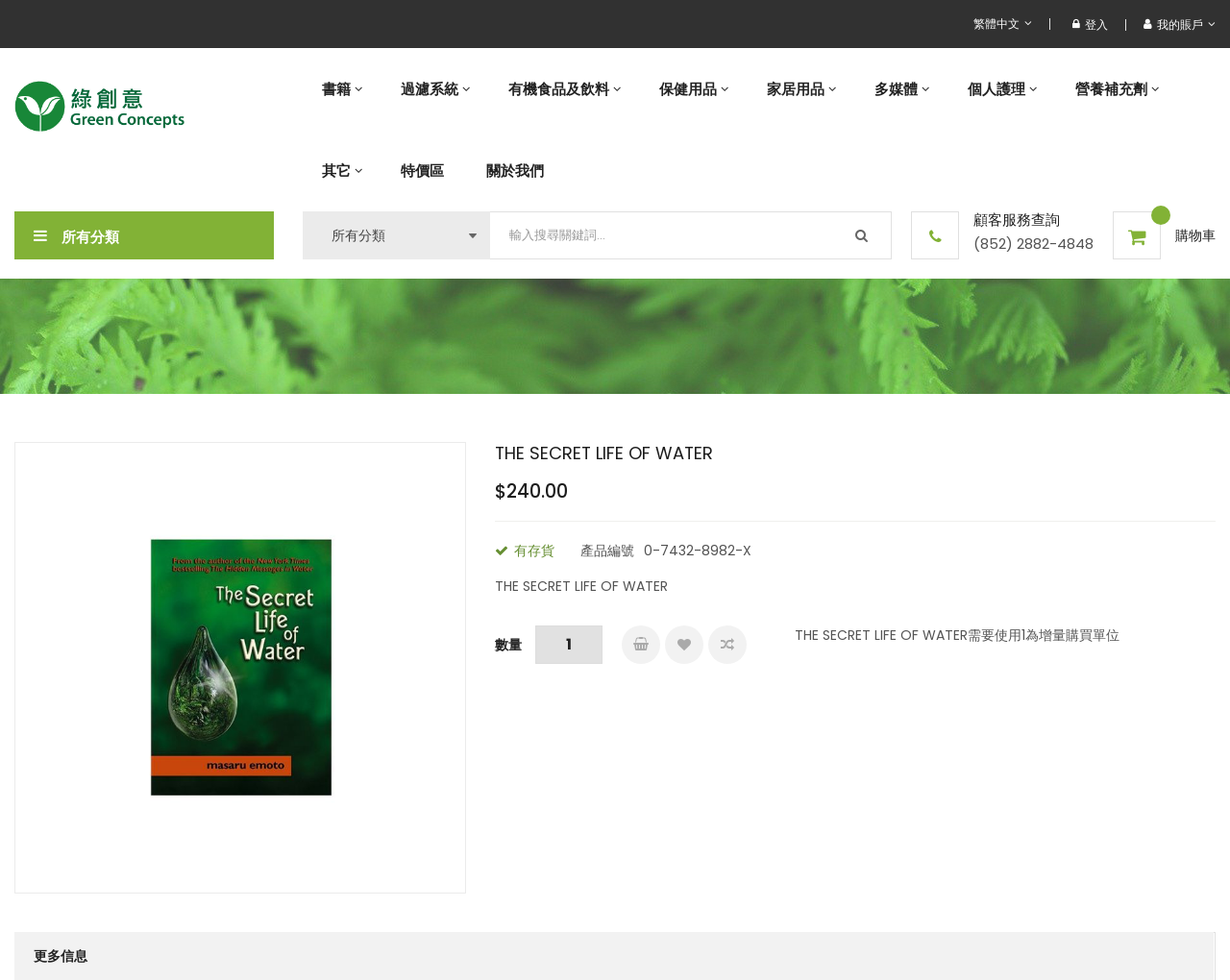What is the product number of THE SECRET LIFE OF WATER? Using the information from the screenshot, answer with a single word or phrase.

0-7432-8982-X